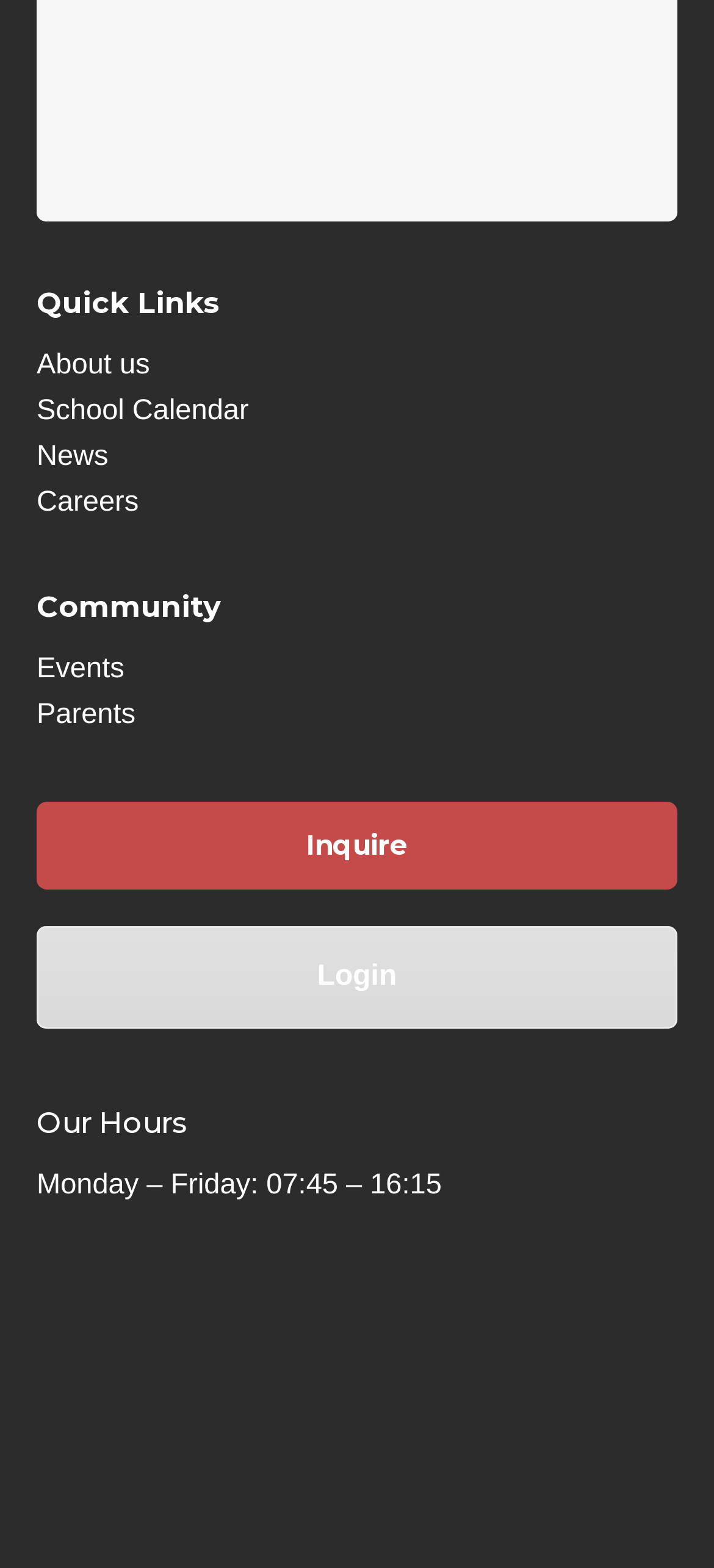What is the last link on the webpage?
Based on the screenshot, respond with a single word or phrase.

Login